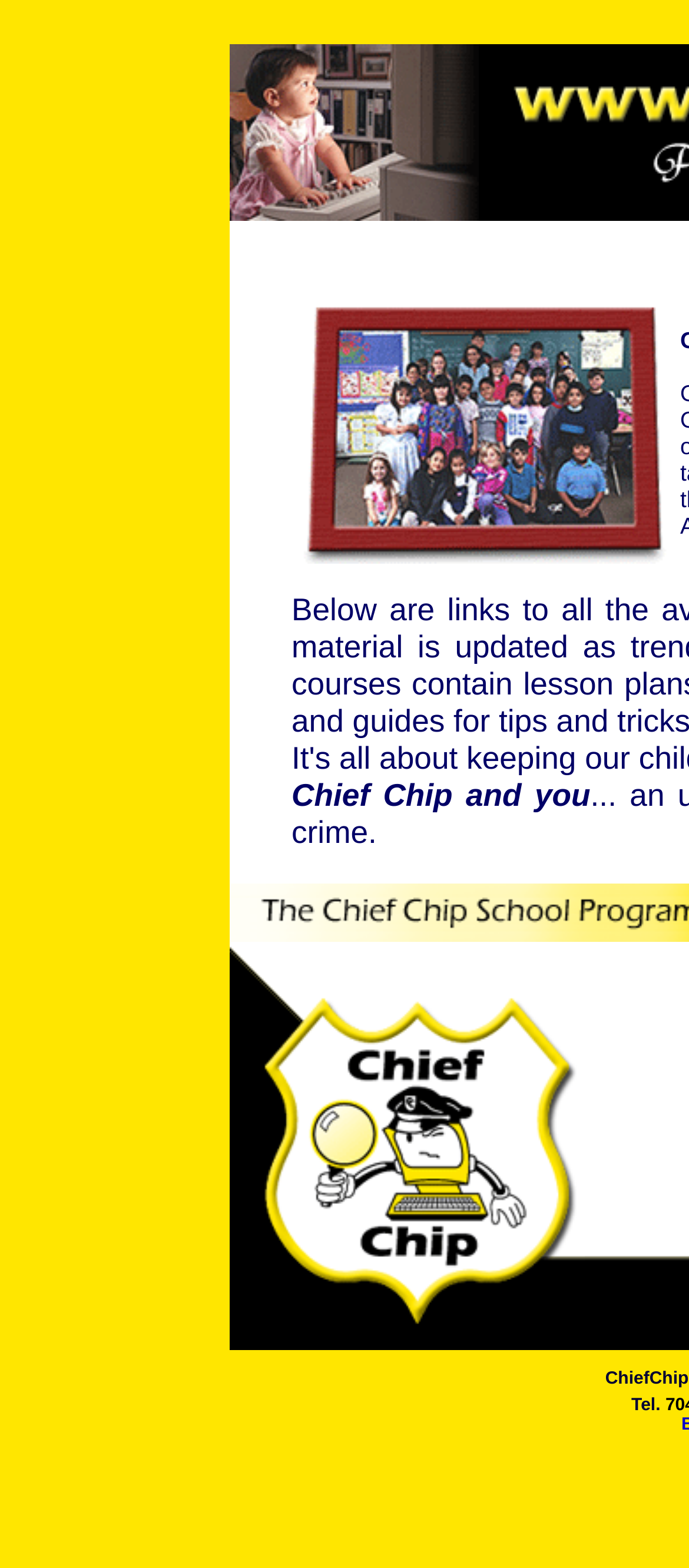Give a succinct answer to this question in a single word or phrase: 
How many columns are there in the layout table?

Two